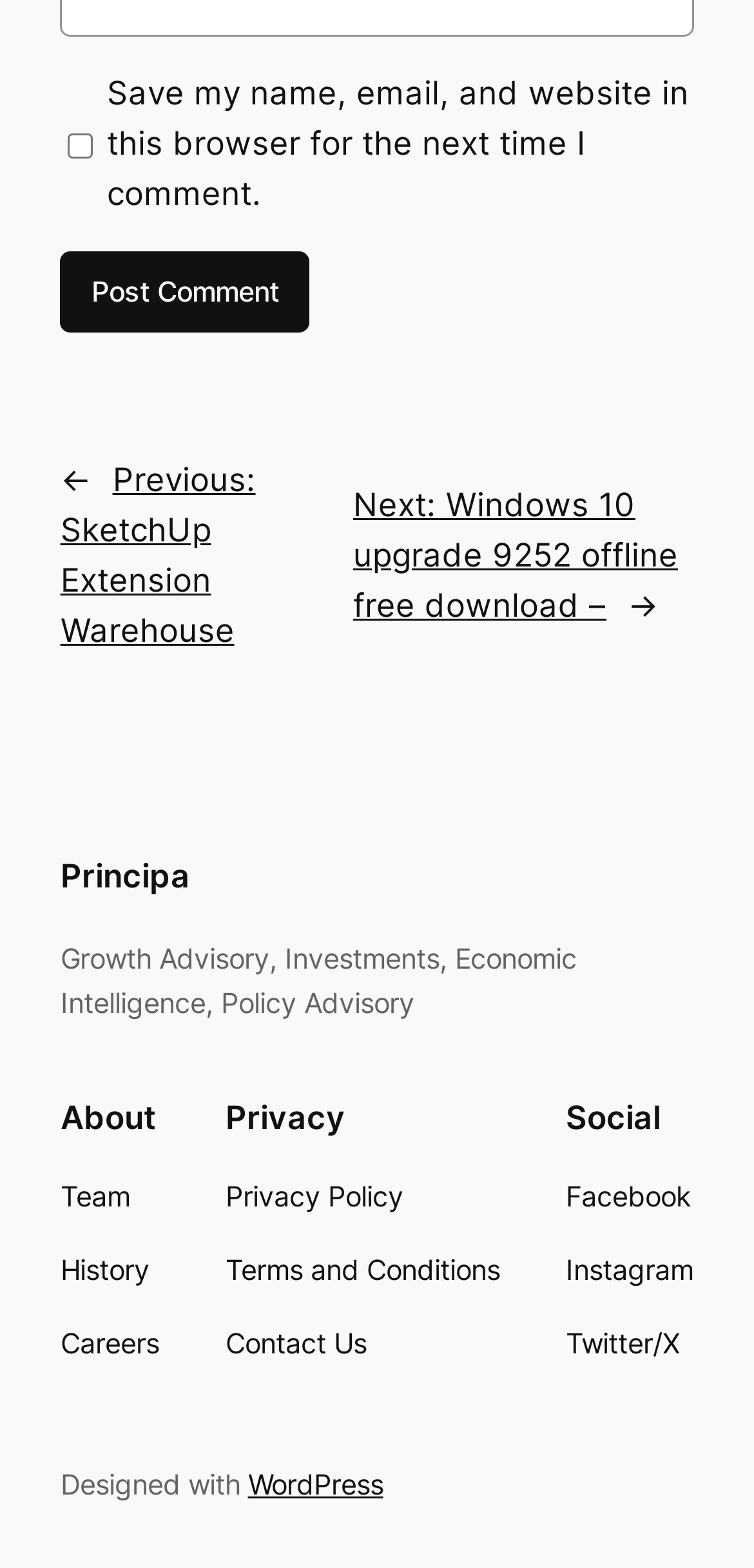Please find the bounding box coordinates for the clickable element needed to perform this instruction: "Contact Us".

None